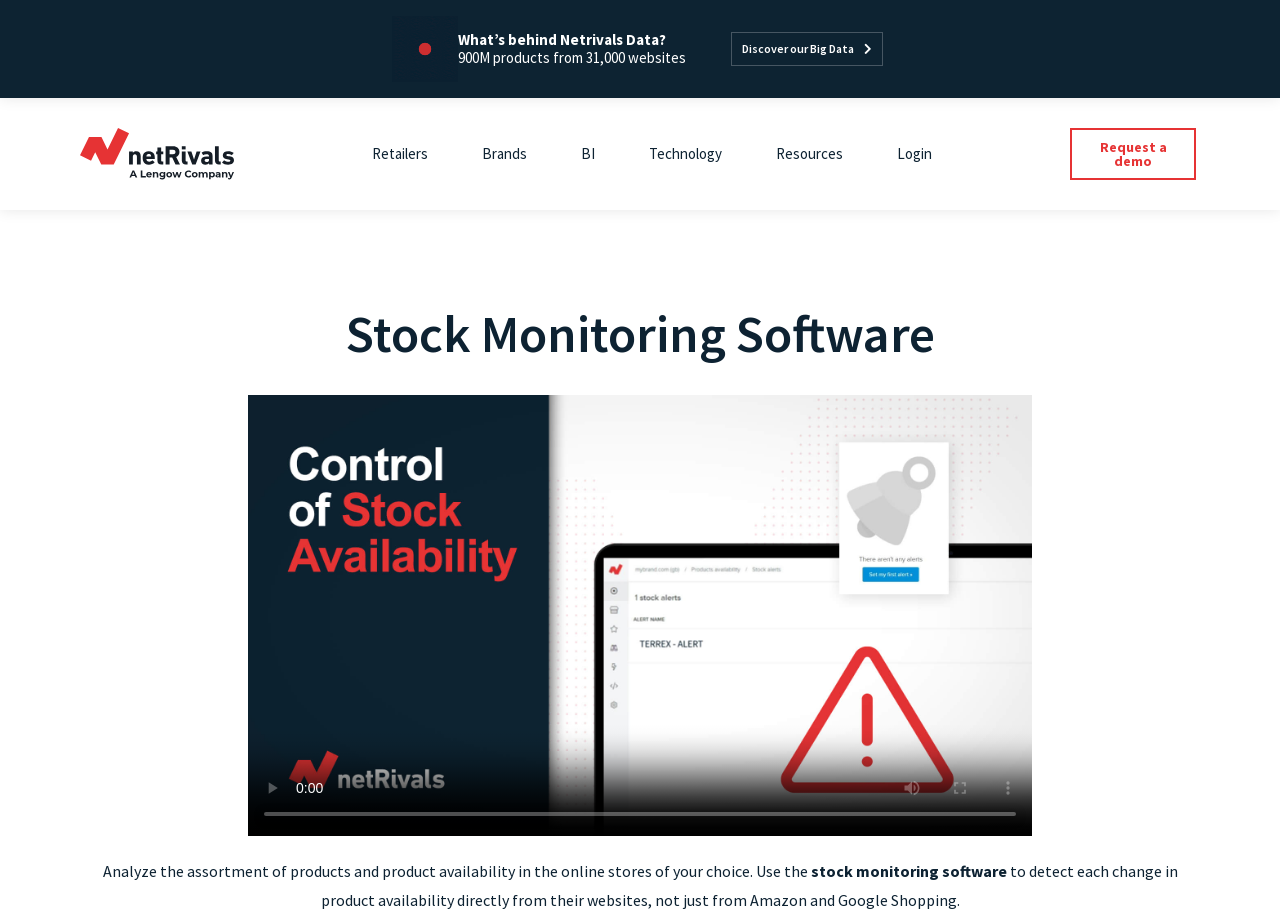Generate a comprehensive description of the webpage content.

The webpage is about Netrivals' stock monitoring software, which allows users to analyze product stock and availability from any eCommerce website of their choice. 

At the top, there are several links, including "What's behind Netrivals Data?" and "900M products from 31,000 websites", which are positioned side by side. Below these links, there is a button "Discover our Big Data". 

To the left, there is a vertical menu with links to different categories, including "Retailers", "Brands", "BI", "Technology", "Resources", and "Login". 

On the right side, there is a prominent call-to-action button "Request a demo". 

The main content of the page is headed by a large heading "Stock Monitoring Software". Below this heading, there is a brief description of the software, which is divided into three paragraphs. The first paragraph explains that the software allows users to analyze product assortment and availability in online stores of their choice. The second paragraph mentions the software's ability to detect changes in product availability directly from websites, not just from Amazon and Google Shopping. 

At the bottom of the page, there is a video player with several buttons, including "play", "mute", "enter full screen", and "show more media controls", although they are currently disabled. There is also a video time scrubber slider below the buttons.